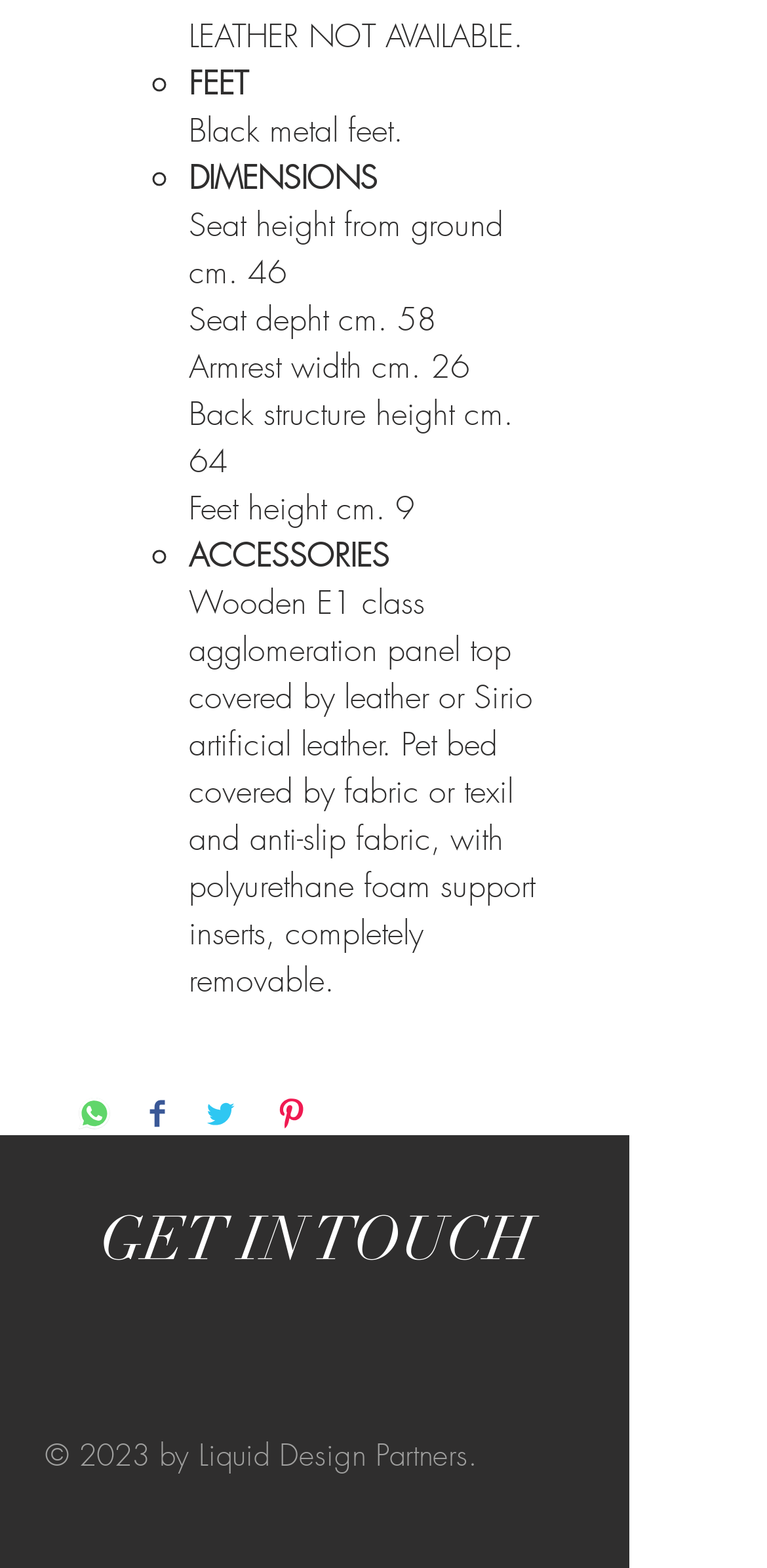Examine the image carefully and respond to the question with a detailed answer: 
How many social media platforms are listed?

I counted the number of social media platforms listed in the 'Social Bar' section, which includes Houzz, Facebook, Instagram, and Pinterest.